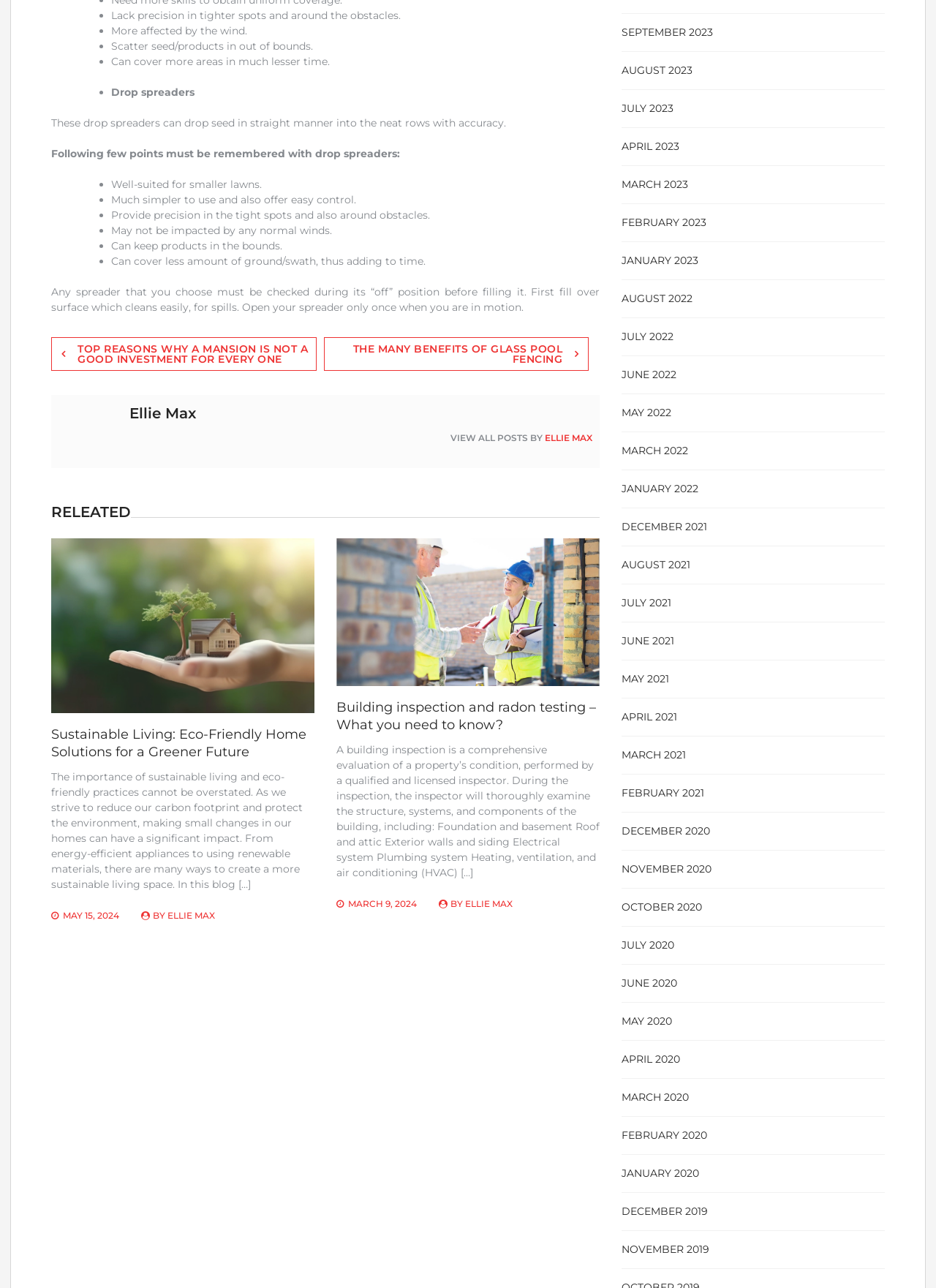Please give a concise answer to this question using a single word or phrase: 
Who is the author of the blog posts?

Ellie Max